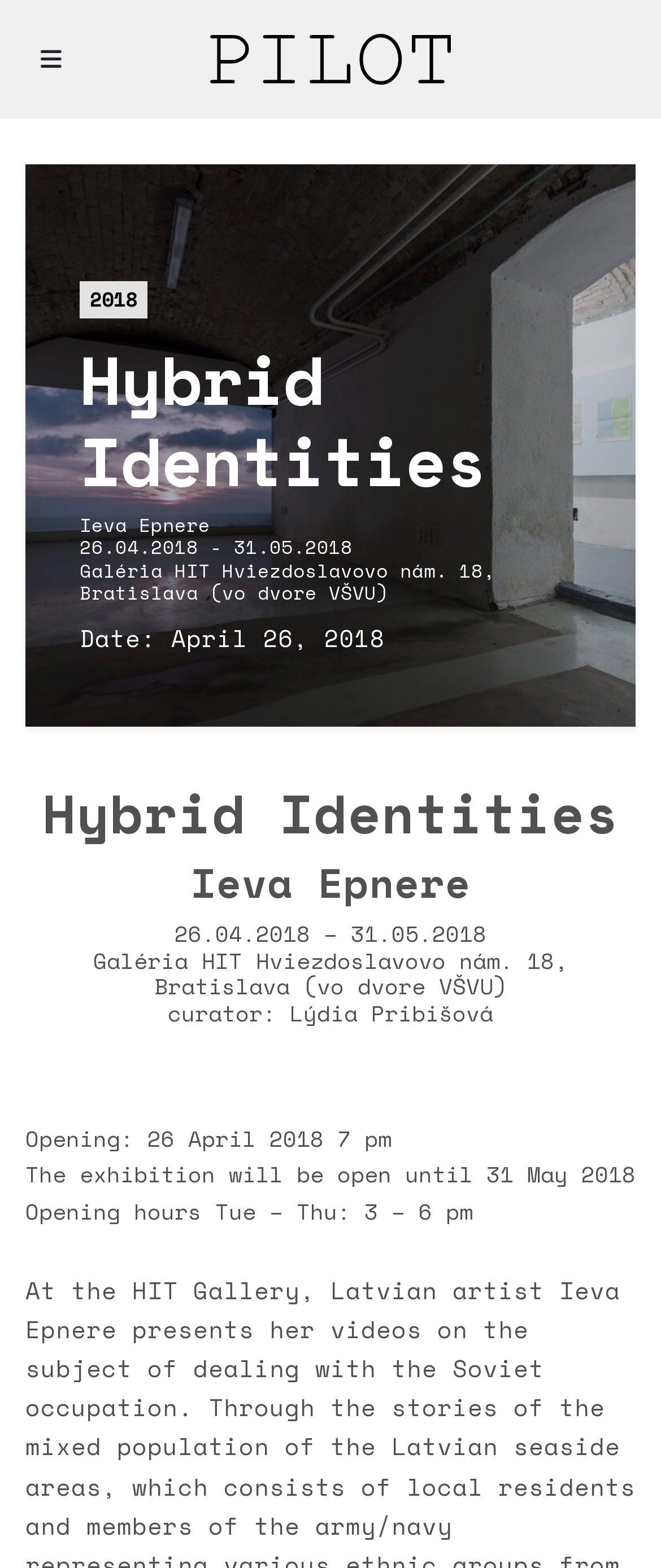Answer the question below using just one word or a short phrase: 
What are the opening hours of the exhibition?

Tue – Thu: 3 – 6 pm